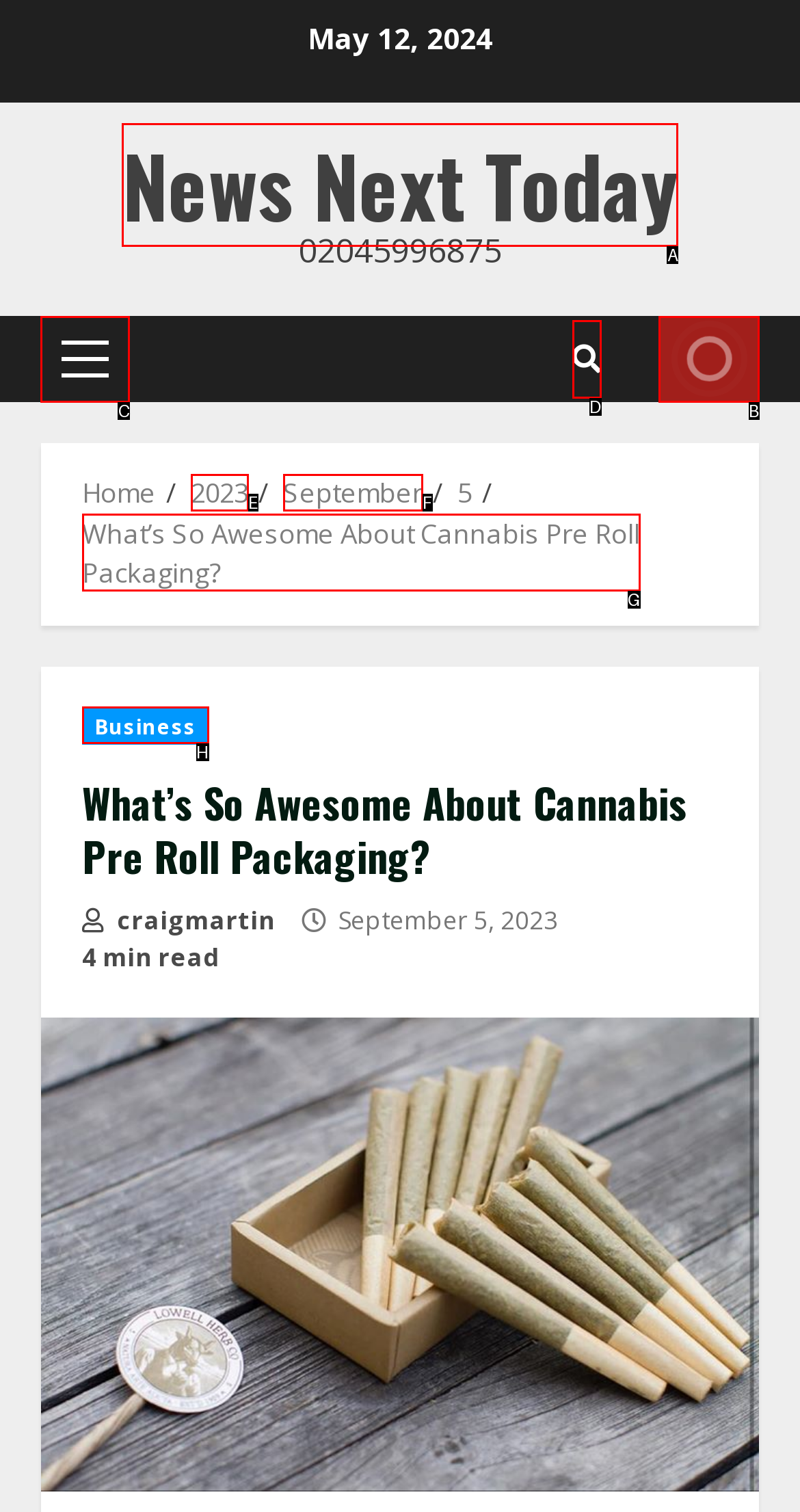Which HTML element should be clicked to complete the following task: Go to the 'Primary Menu'?
Answer with the letter corresponding to the correct choice.

C